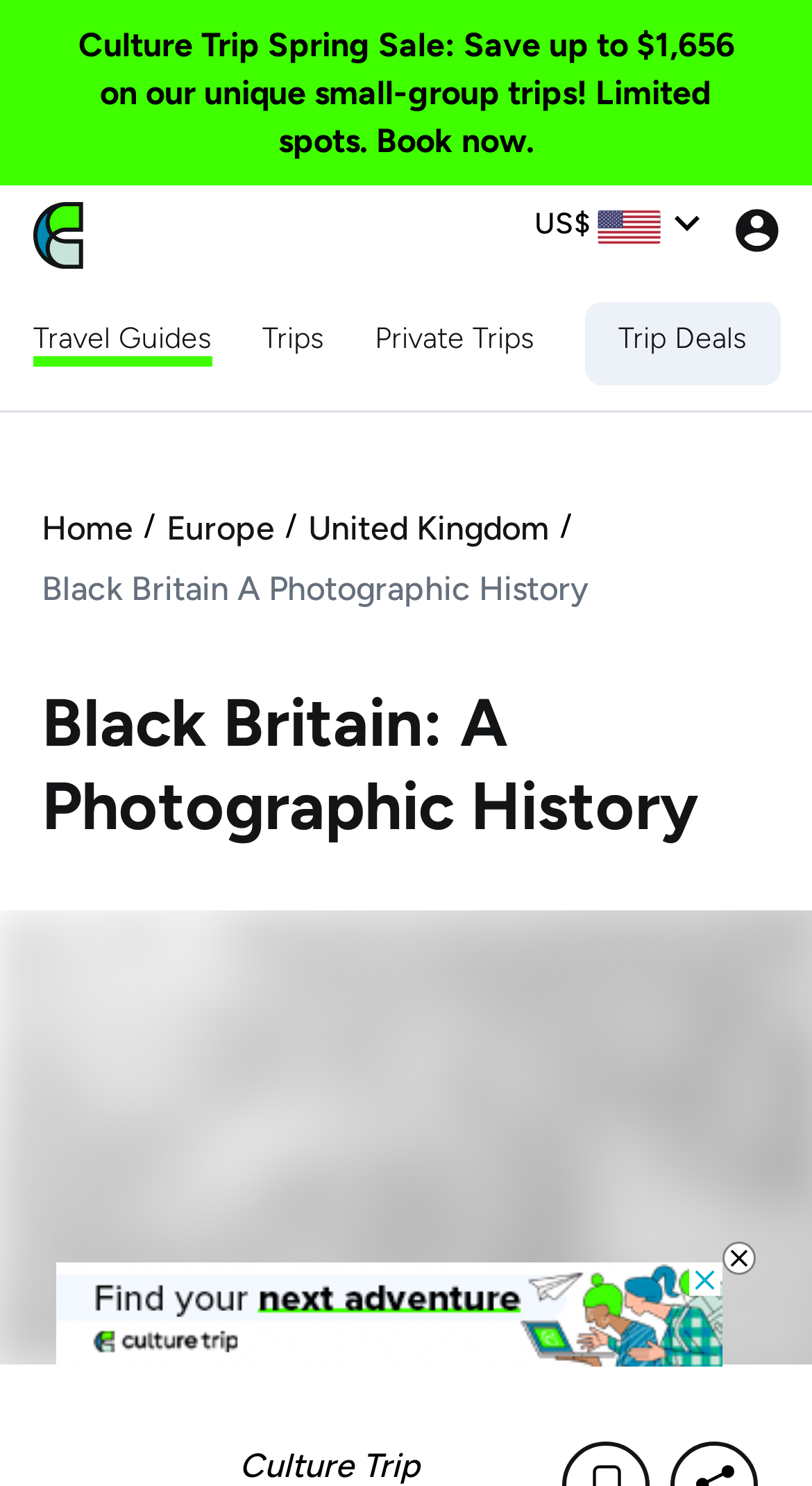Provide a brief response to the question using a single word or phrase: 
How many images are there in the top navigation bar?

2